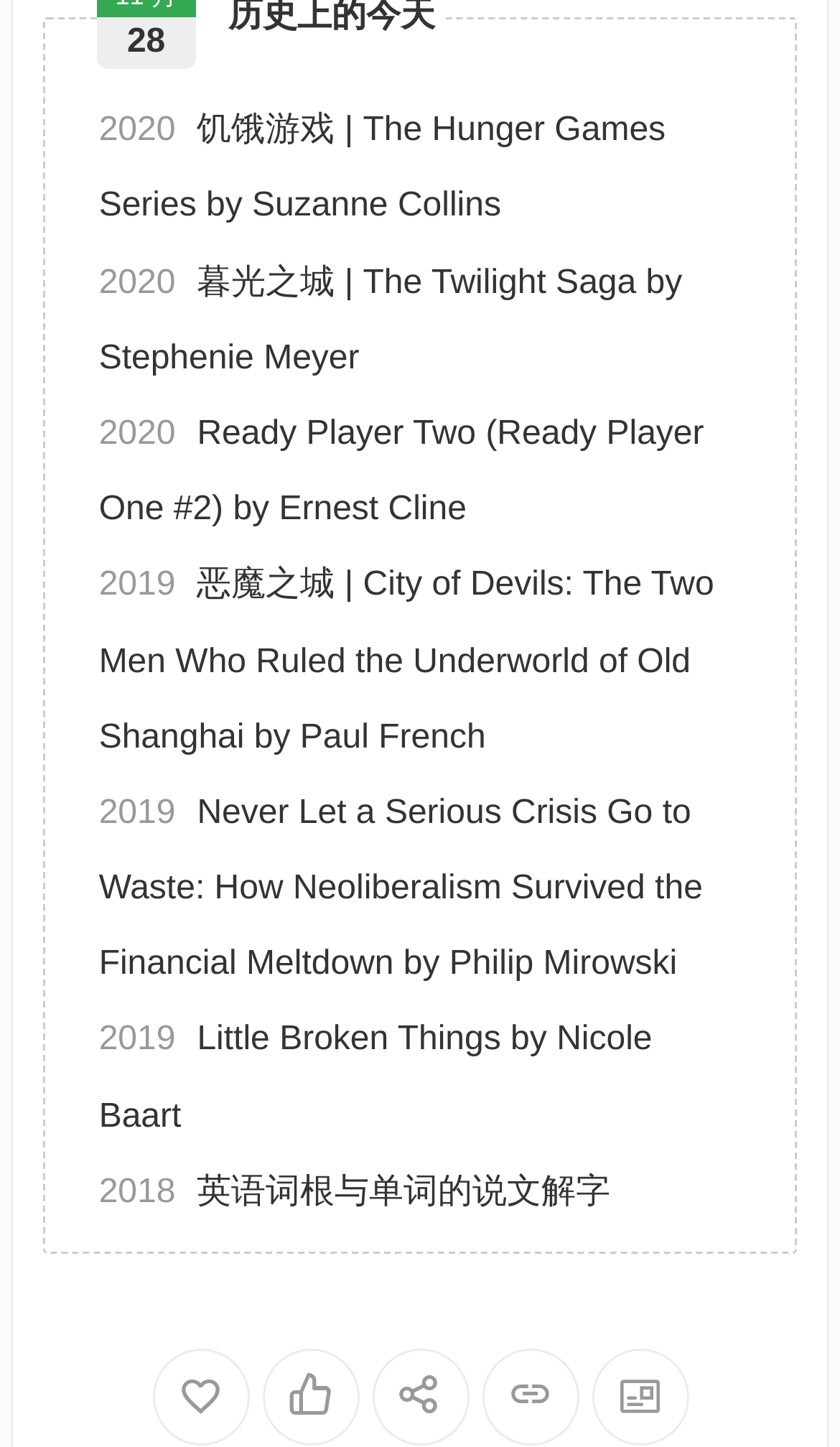Please identify the bounding box coordinates of the clickable region that I should interact with to perform the following instruction: "Click on the link to read about the Hunger Games series by Suzanne Collins". The coordinates should be expressed as four float numbers between 0 and 1, i.e., [left, top, right, bottom].

[0.118, 0.064, 0.882, 0.169]